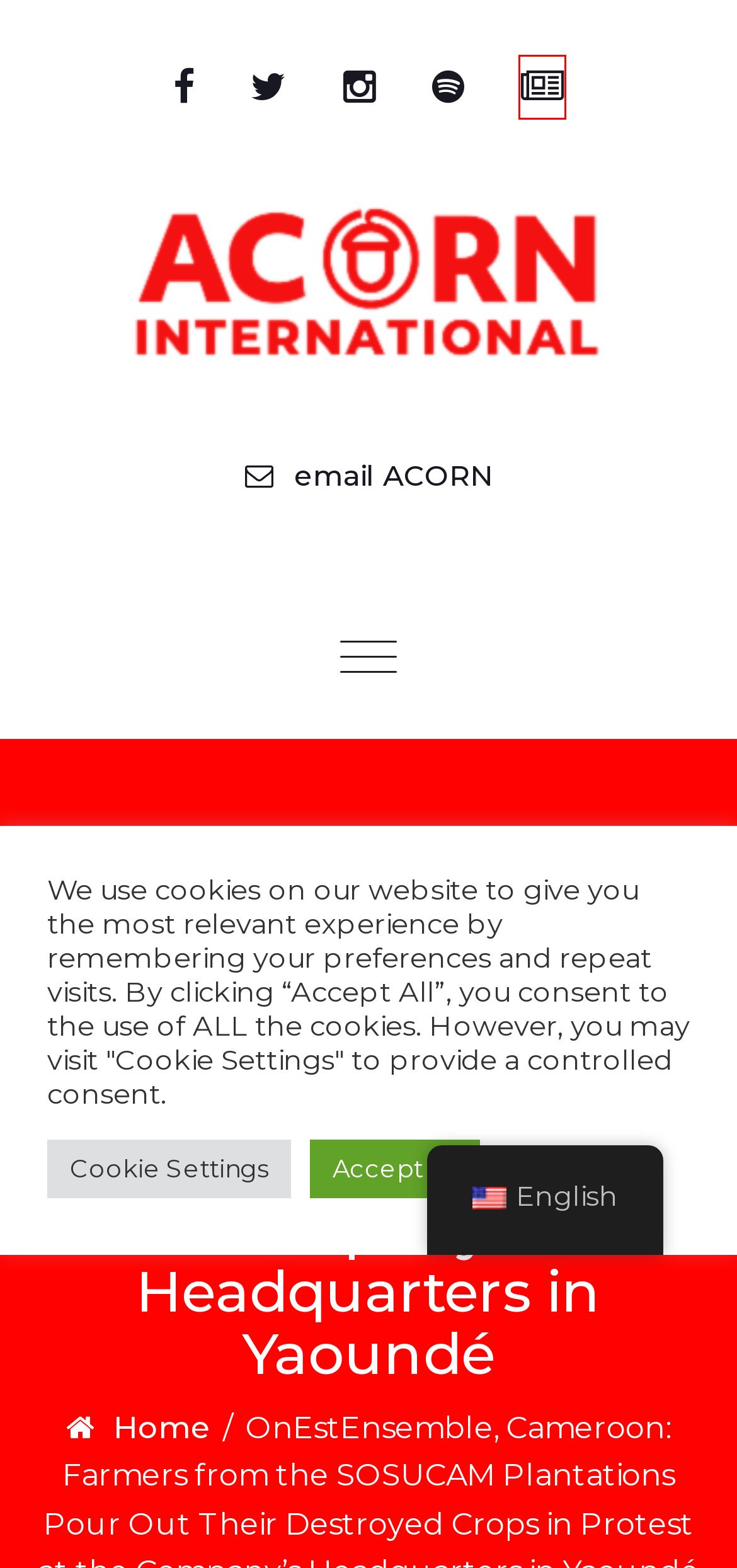Look at the screenshot of the webpage and find the element within the red bounding box. Choose the webpage description that best fits the new webpage that will appear after clicking the element. Here are the candidates:
A. ACORN Cameroon – ACORN International
B. ACORN International
C. July 25, 2023 – ACORN International
D. Updates from the Field – ACORN International
E. ACORN Peru’s April Efforts: Supporting Mothers and Empowering Members – ACORN International
F. ACORN Affiliates – ACORN International
G. ACORN Honduras’ April Initiatives: Fostering Collaboration and Growth – ACORN International
H. digital – ACORN International

B